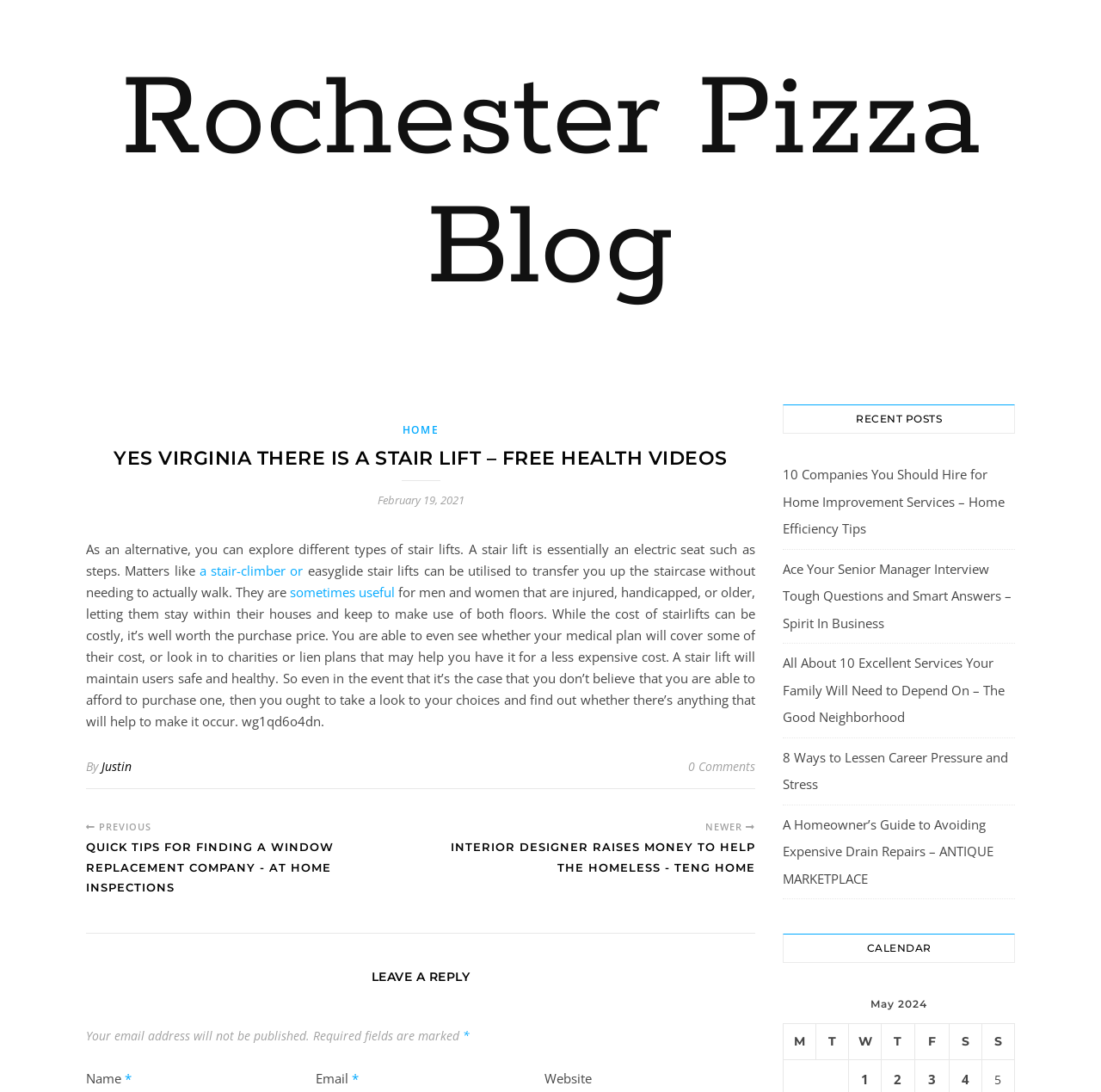What is the topic of the article?
Using the image provided, answer with just one word or phrase.

Stair lifts